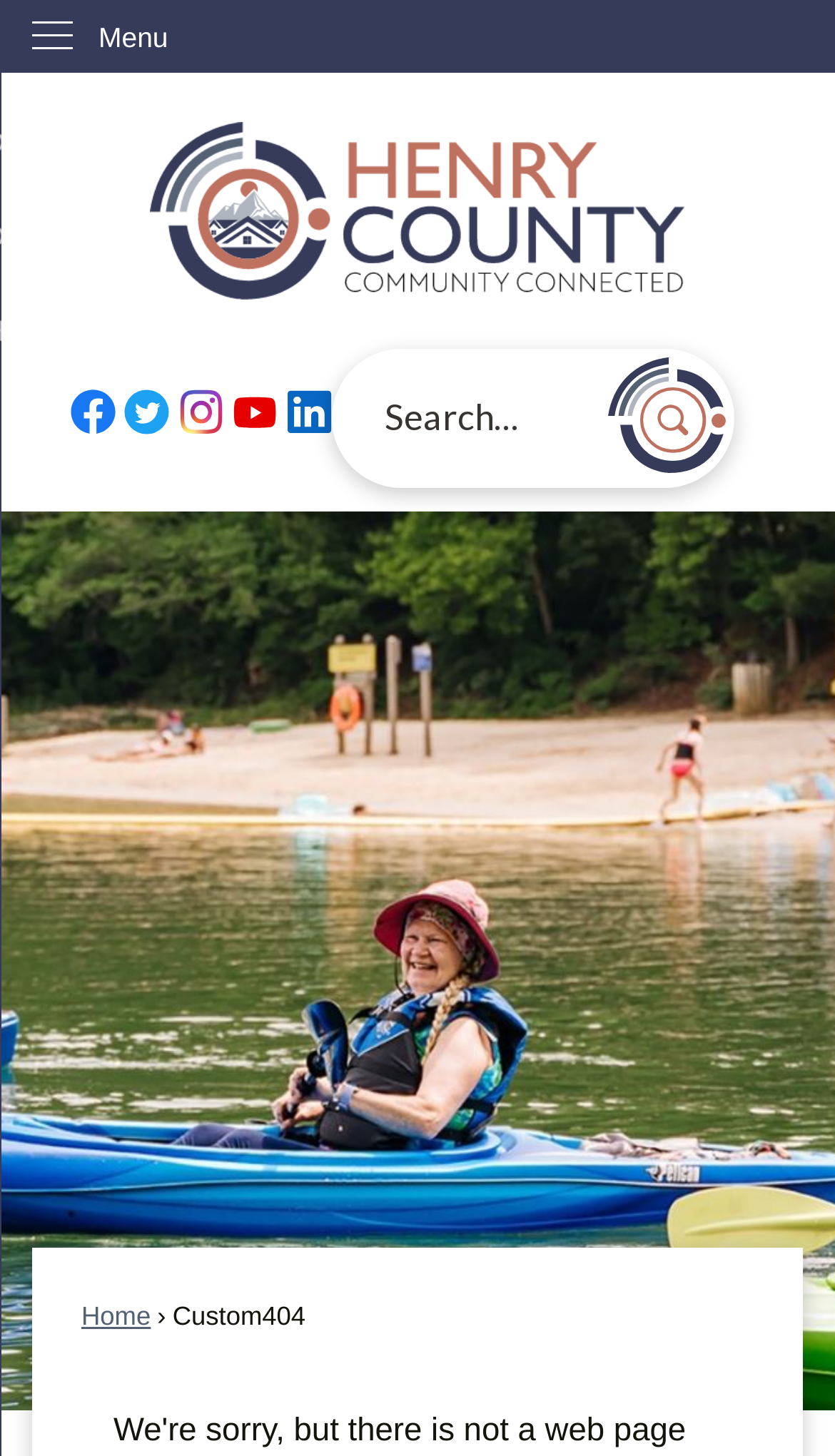How many social media icons are displayed?
Please answer the question with as much detail and depth as you can.

There are five social media icons displayed on the webpage, which are Facebook, Twitter, Instagram, YouTube, and Linkedin, each with a corresponding link and image.